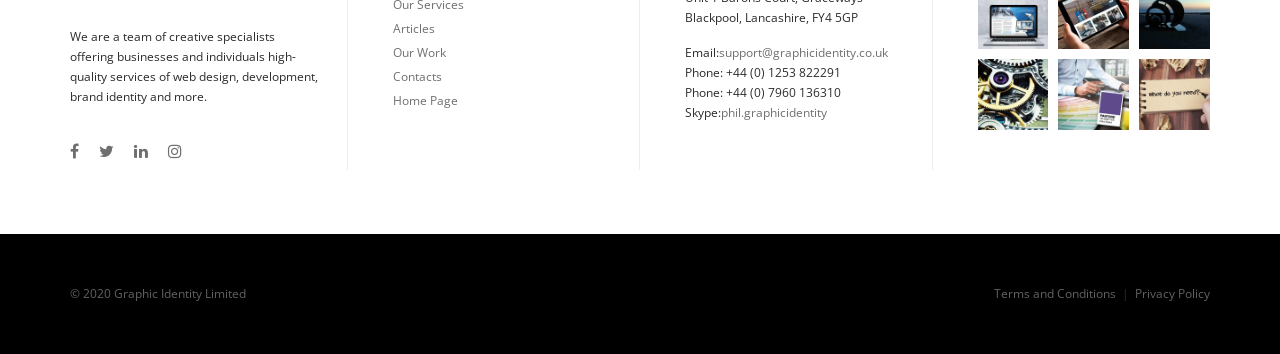Highlight the bounding box coordinates of the element you need to click to perform the following instruction: "Read Gemini Horoscope Today."

None